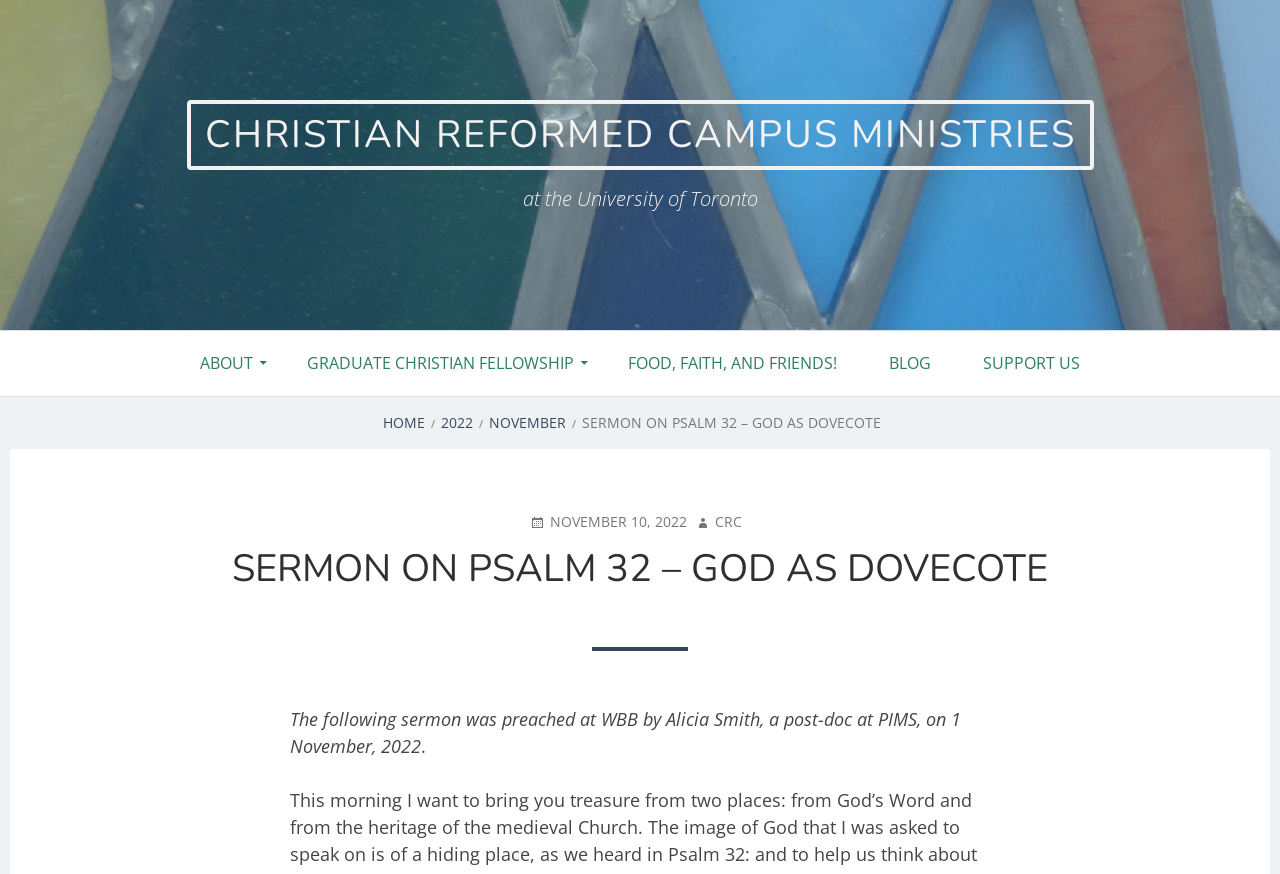From the element description: "November", extract the bounding box coordinates of the UI element. The coordinates should be expressed as four float numbers between 0 and 1, in the order [left, top, right, bottom].

[0.382, 0.473, 0.442, 0.494]